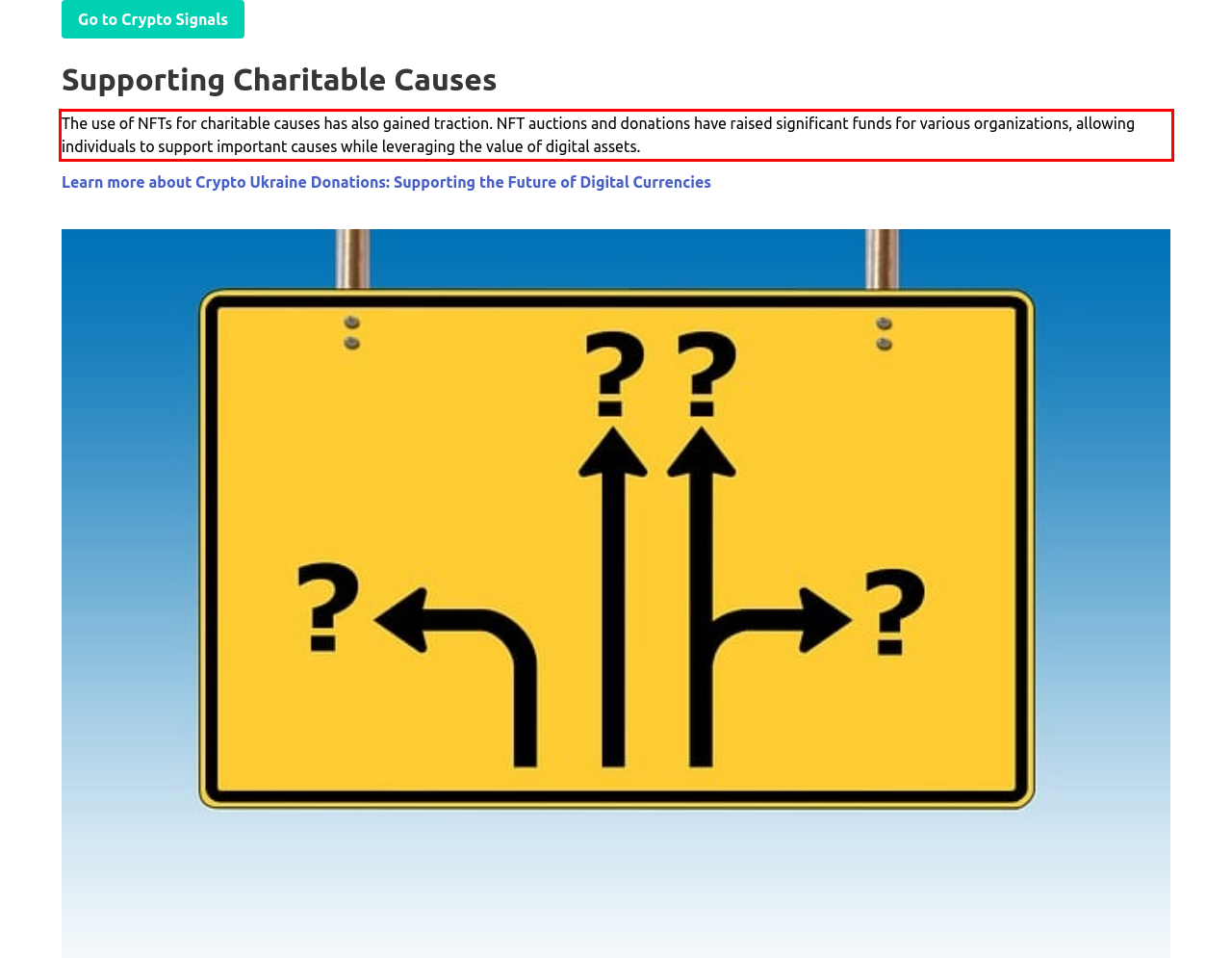With the provided screenshot of a webpage, locate the red bounding box and perform OCR to extract the text content inside it.

The use of NFTs for charitable causes has also gained traction. NFT auctions and donations have raised significant funds for various organizations, allowing individuals to support important causes while leveraging the value of digital assets.